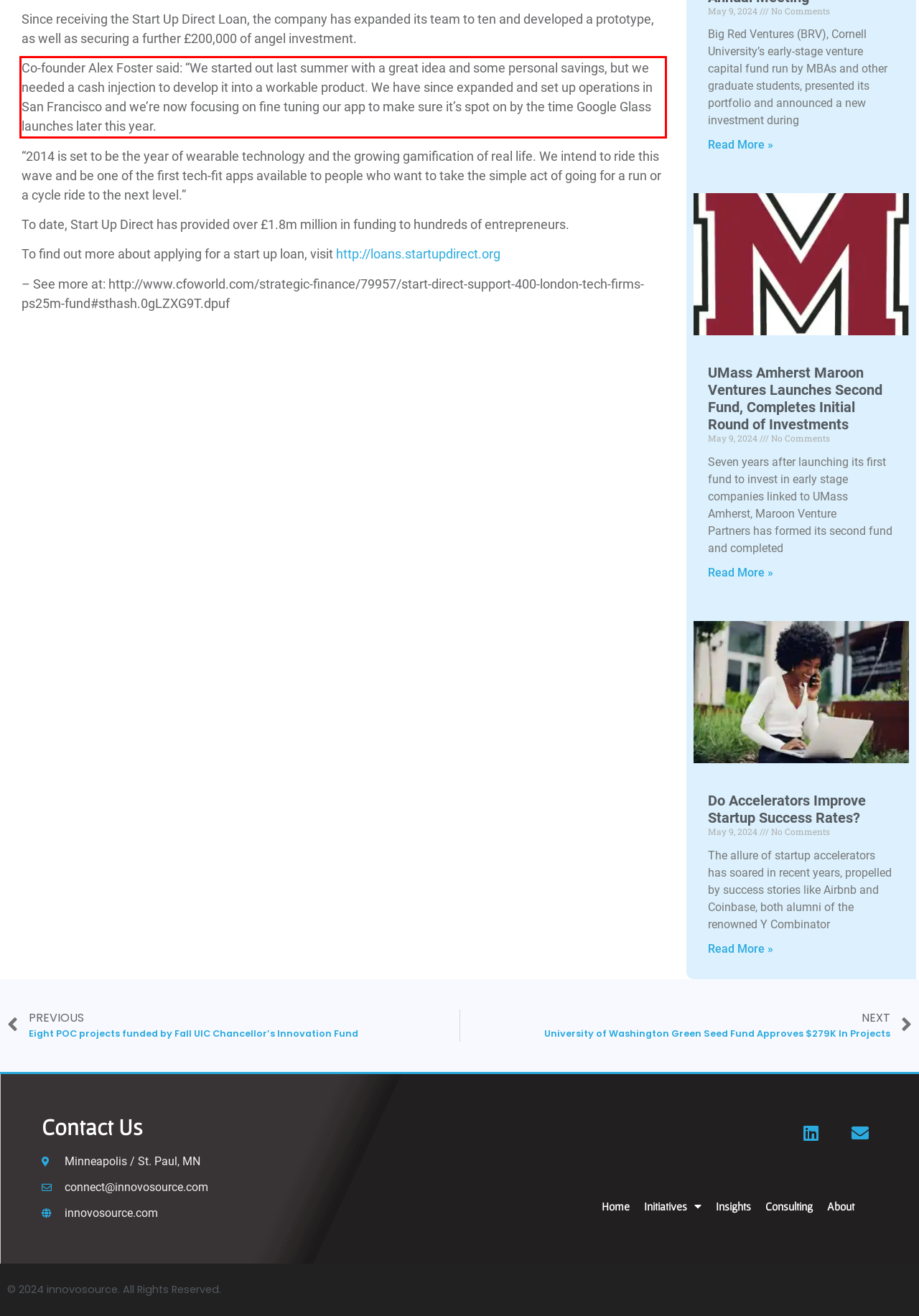Analyze the screenshot of the webpage and extract the text from the UI element that is inside the red bounding box.

Co-founder Alex Foster said: “We started out last summer with a great idea and some personal savings, but we needed a cash injection to develop it into a workable product. We have since expanded and set up operations in San Francisco and we’re now focusing on fine tuning our app to make sure it’s spot on by the time Google Glass launches later this year.